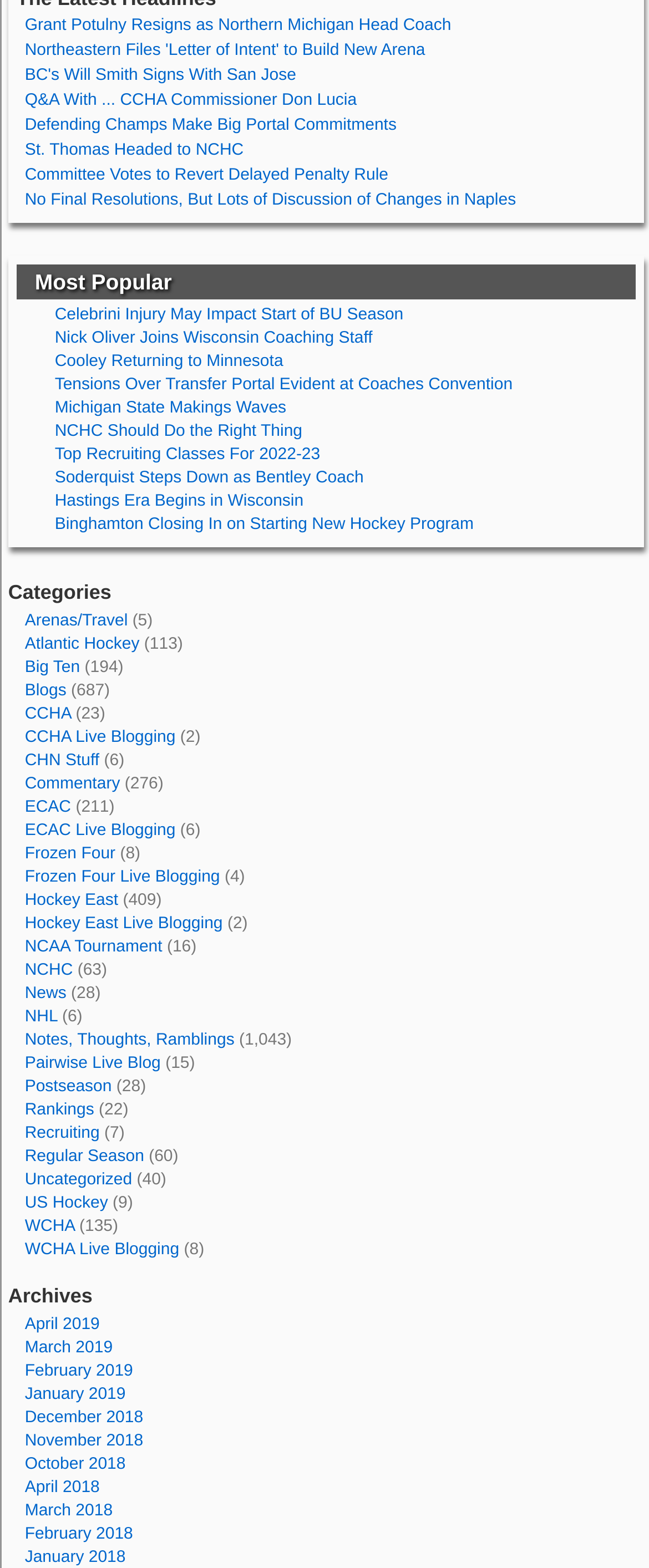Kindly determine the bounding box coordinates of the area that needs to be clicked to fulfill this instruction: "View the 'Most Popular' section".

[0.025, 0.169, 0.98, 0.191]